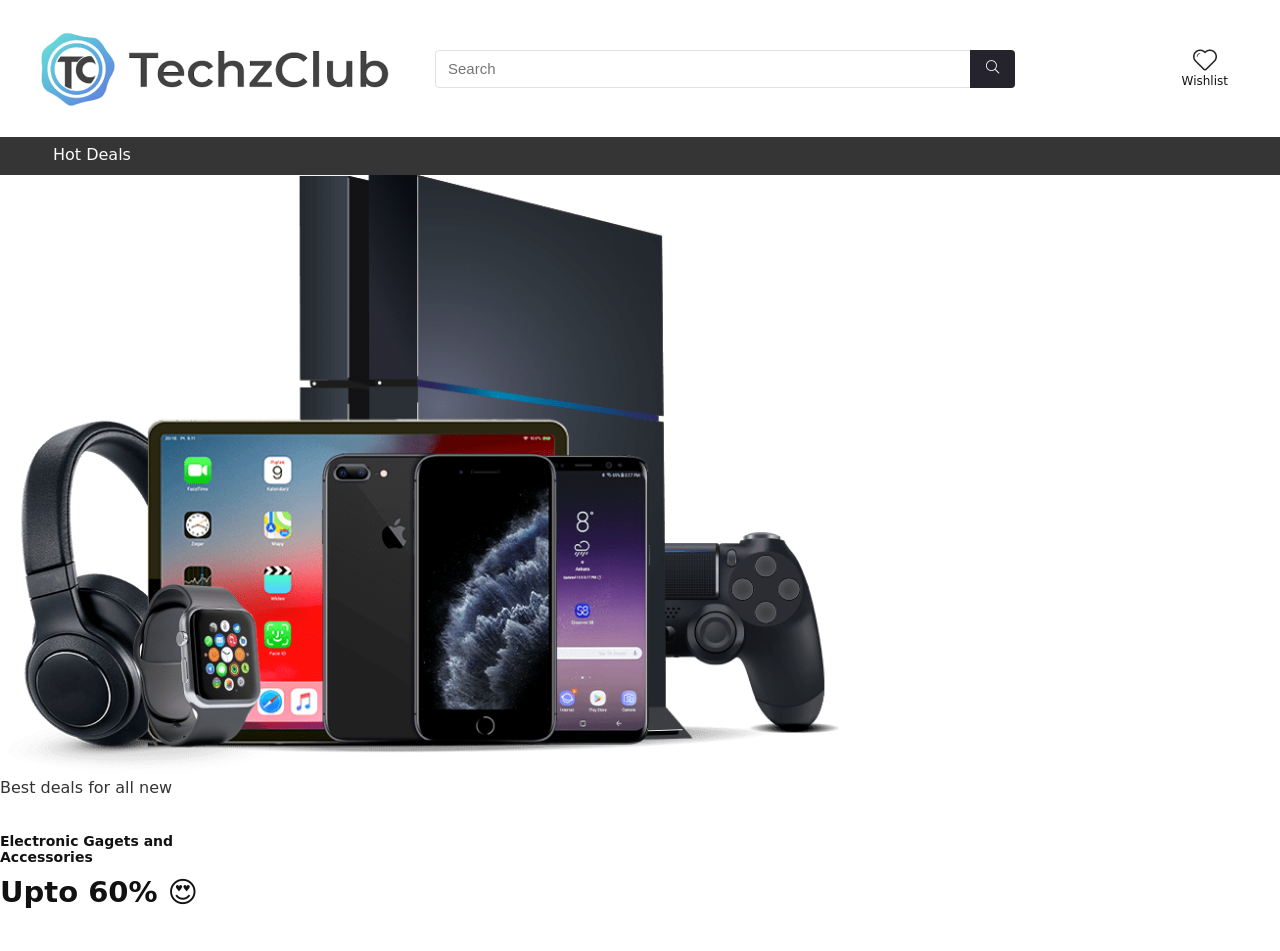Create an elaborate caption for the webpage.

The webpage is an e-commerce platform, specifically a shop for electronics gadgets, as indicated by the title "TechzClub Shop – Best Discounts on Electronics Gadgets". 

At the top left corner, there is a logo of "TechzClub Shop" which is both a link and an image. Below the logo, there is a search bar consisting of a textbox and a search button, allowing users to search for specific products. 

On the top right corner, there is a layout table containing a link with an icon and a static text "Wishlist". 

Below the search bar, there is a link "Hot Deals" on the left side. On the same level, there is a promotional text "Best deals for all new" on the leftmost side. 

The main content of the webpage is divided into two sections, both of which are headings. The first heading is "Electronic Gagets and Accessories" and the second heading is "Upto 60% 😍", which suggests that the shop offers discounts of up to 60% on certain products.